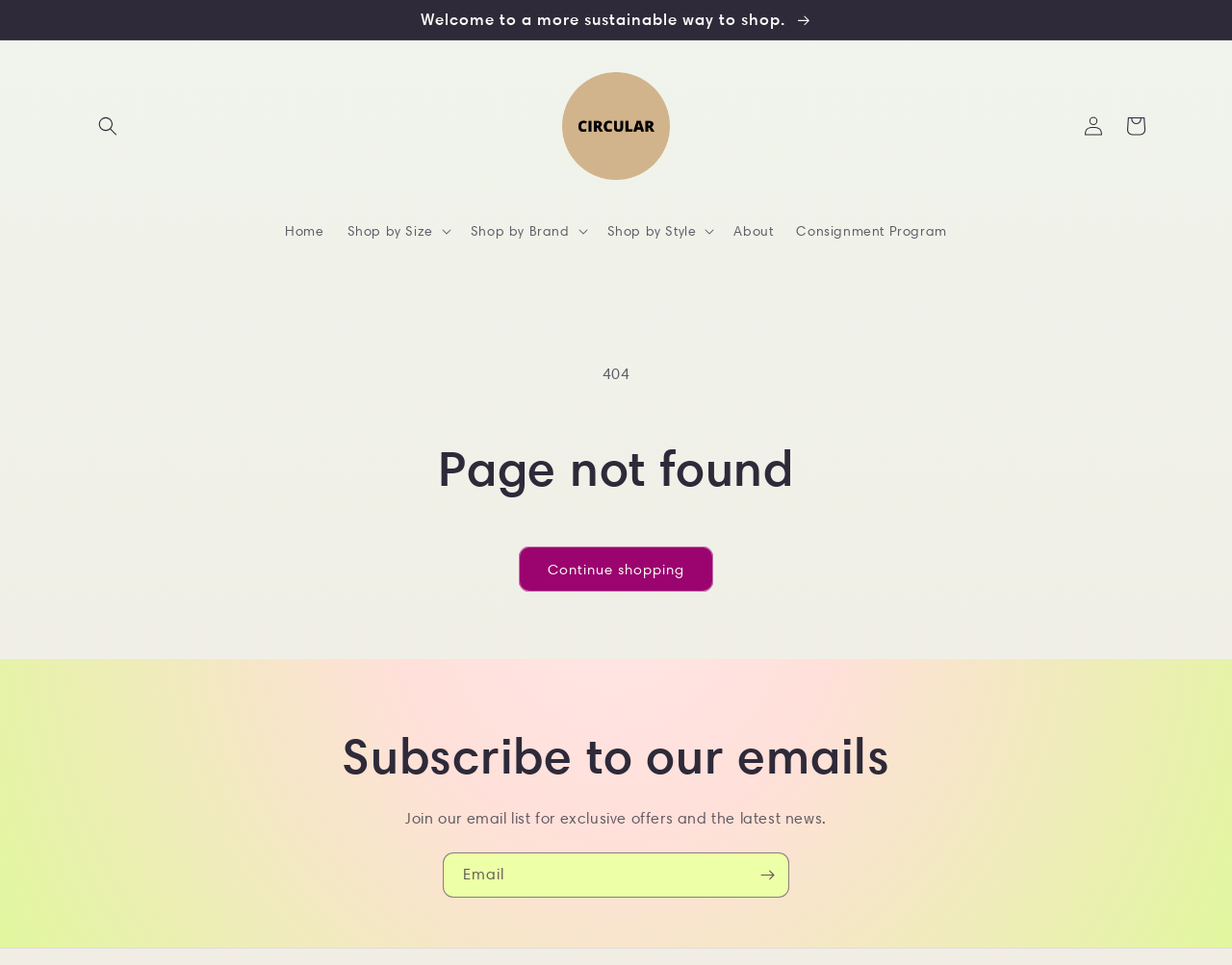Kindly determine the bounding box coordinates for the area that needs to be clicked to execute this instruction: "Shop by size".

[0.272, 0.219, 0.372, 0.261]